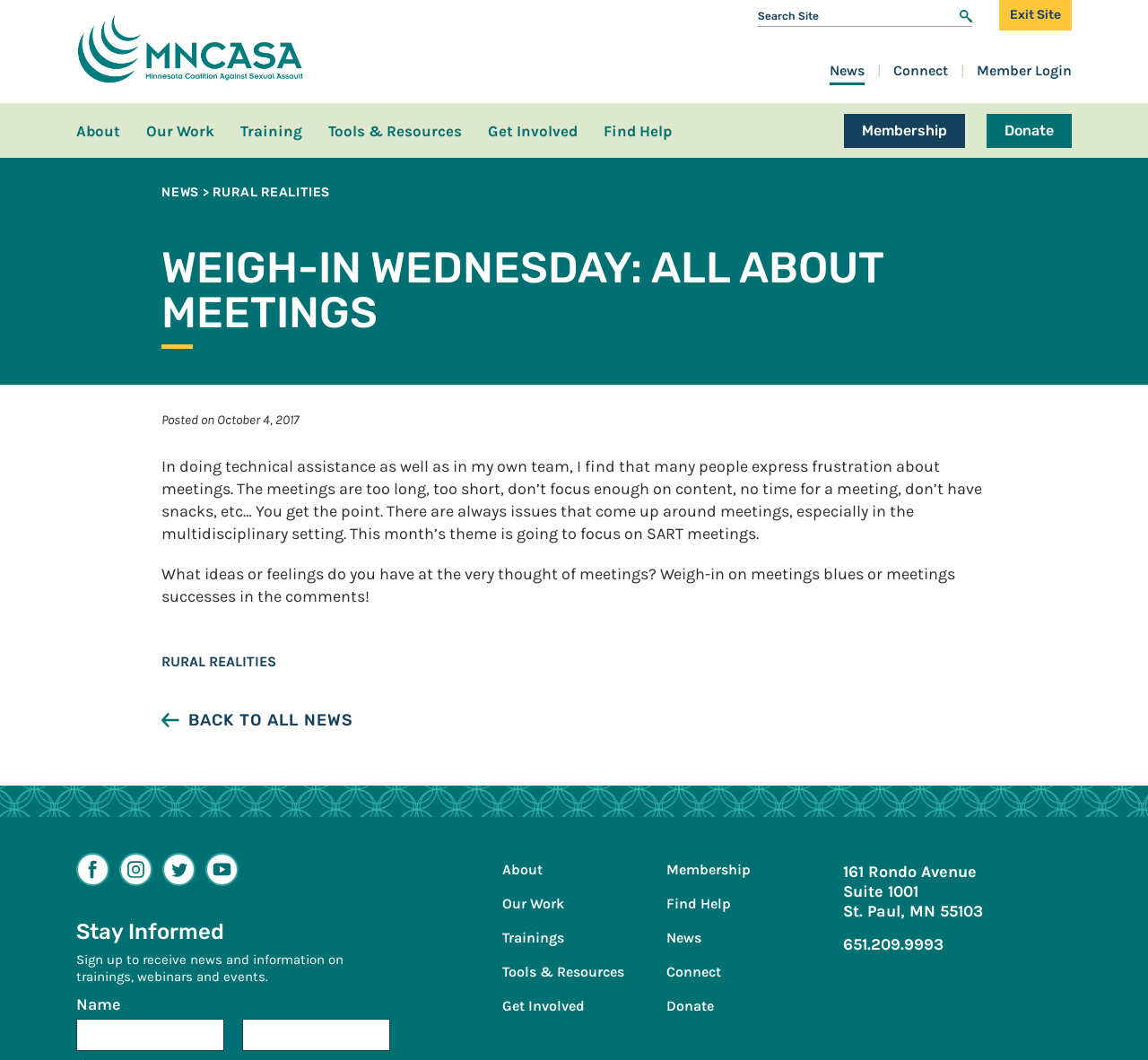Find the bounding box coordinates for the HTML element described as: "Rural Realities". The coordinates should consist of four float values between 0 and 1, i.e., [left, top, right, bottom].

[0.141, 0.616, 0.241, 0.632]